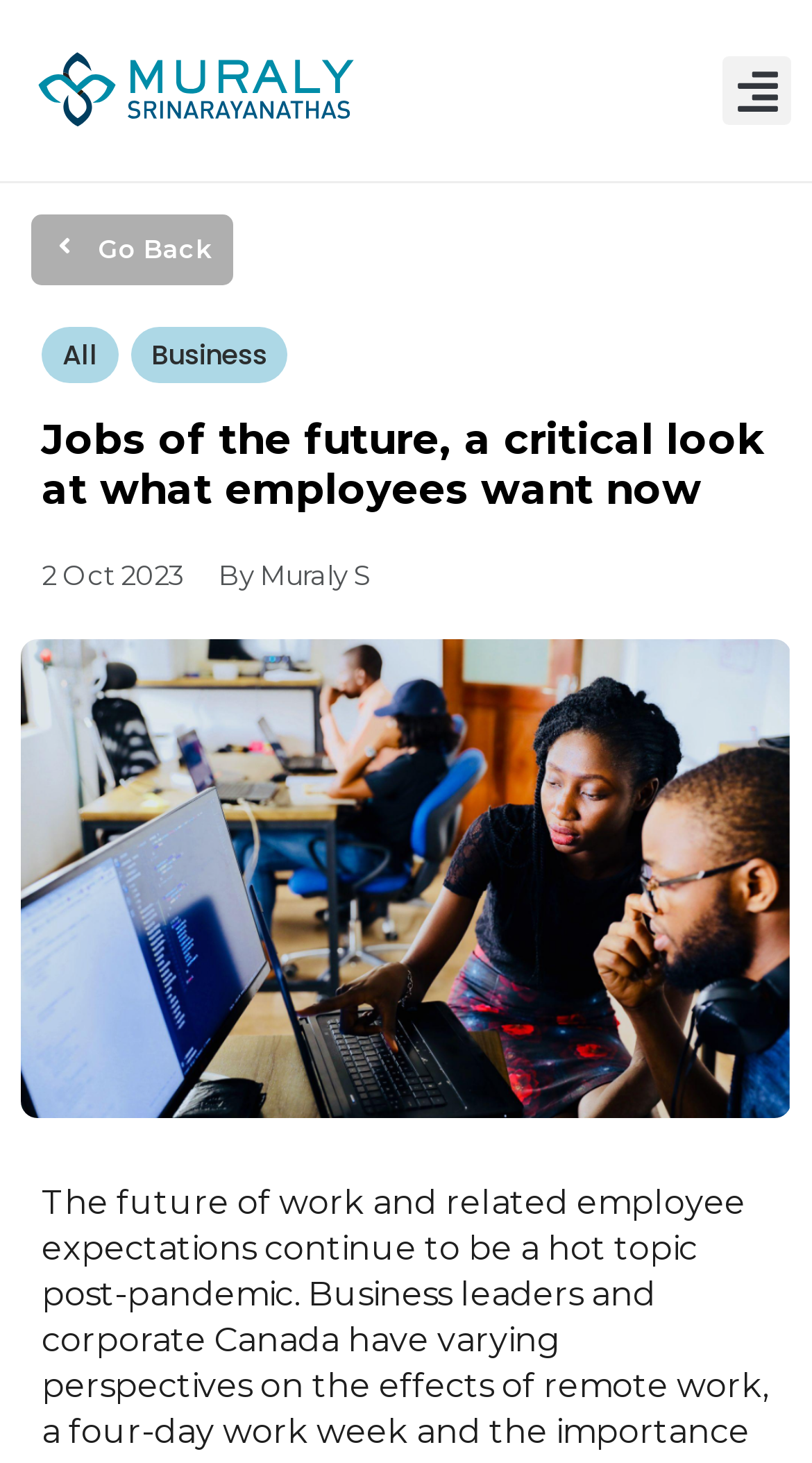Identify the main heading of the webpage and provide its text content.

Jobs of the future, a critical look at what employees want now